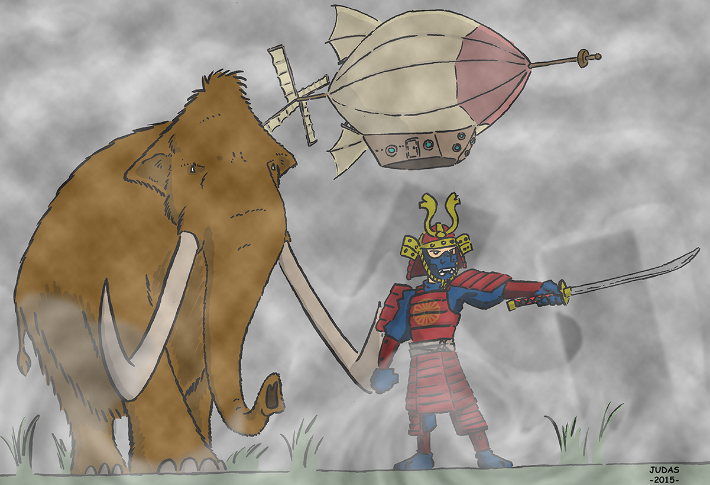What is the samurai holding?
Answer the question in a detailed and comprehensive manner.

On the right stands a samurai, clad in ornate armor that combines traditional elements with a vibrant color palette, which includes red and blue accents. He wields a katana, poised as if ready for battle.